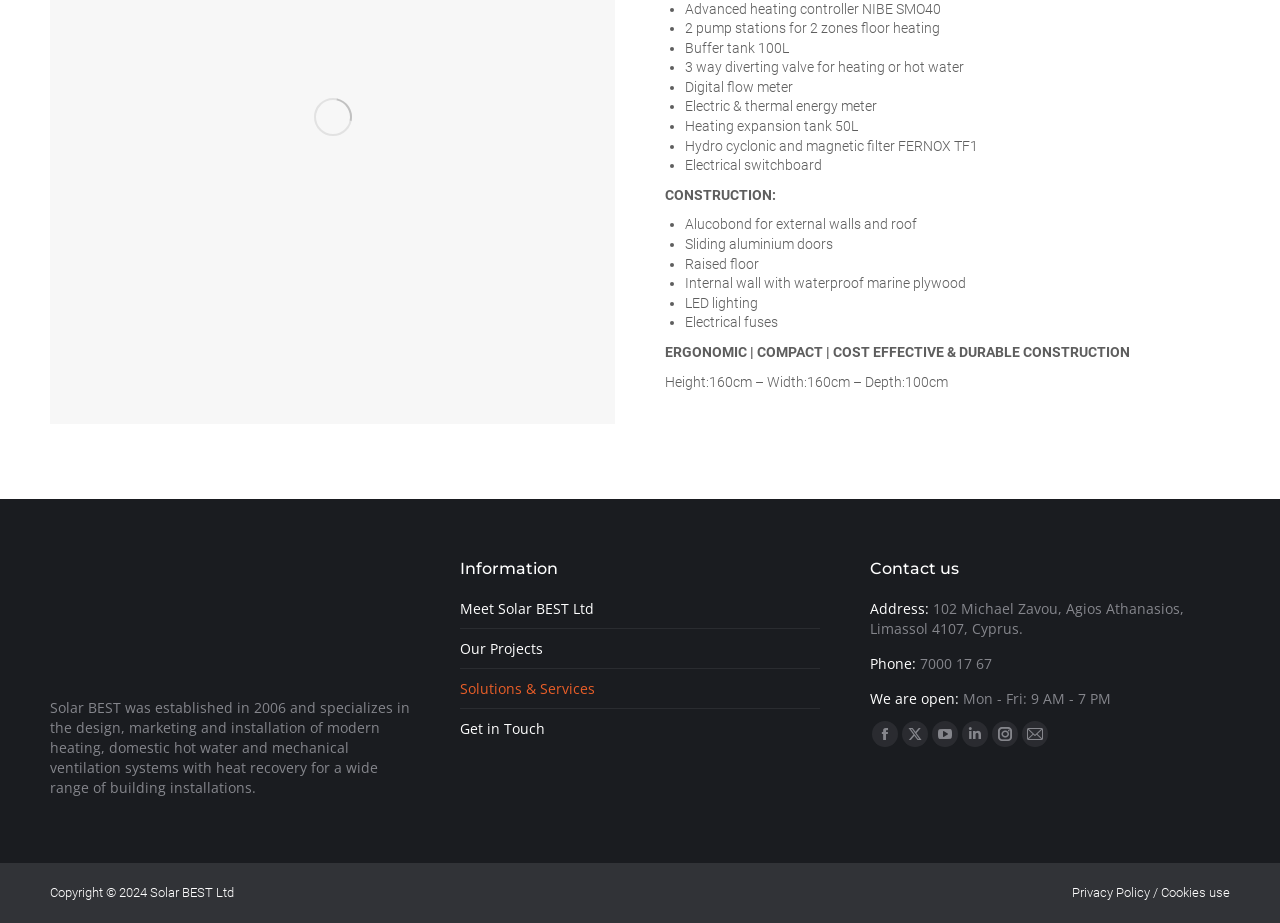Predict the bounding box of the UI element based on this description: "Our Projects".

[0.359, 0.693, 0.424, 0.714]